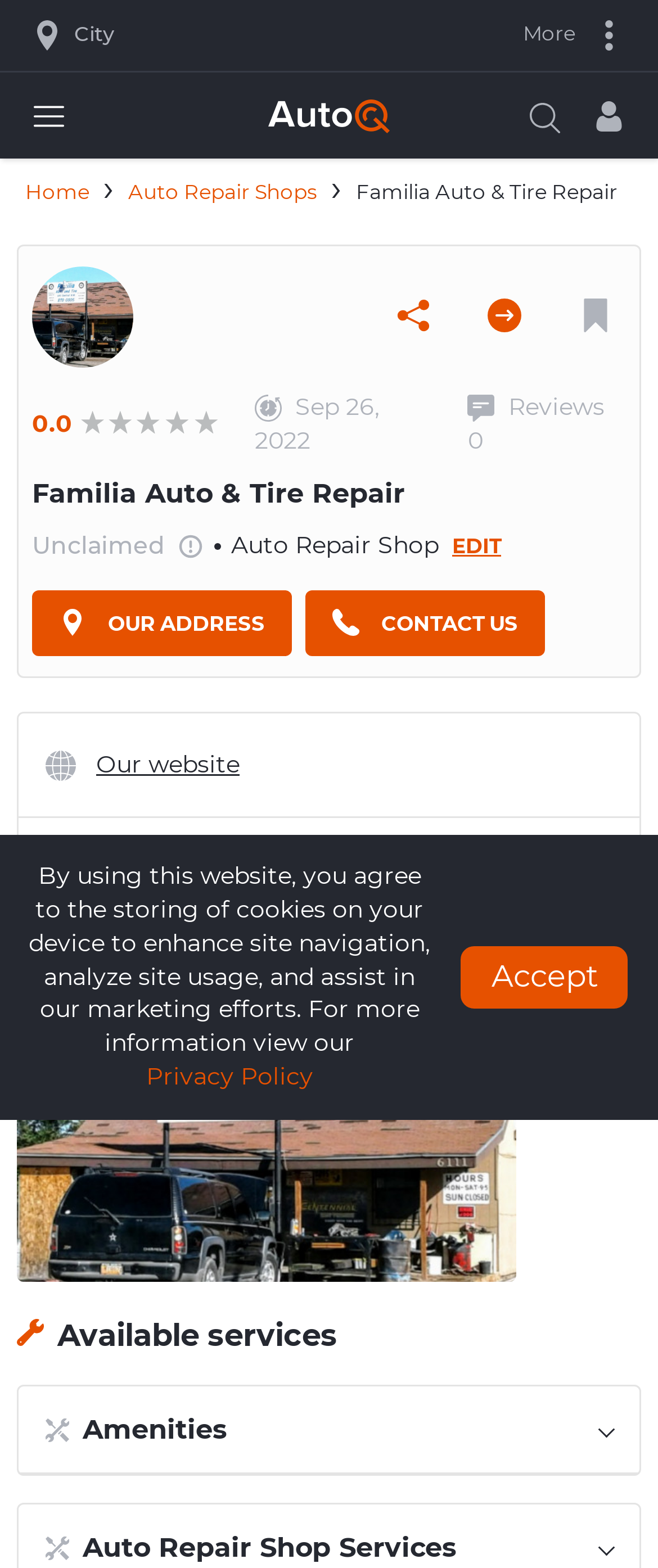What is the date of the last review?
Please provide a single word or phrase as the answer based on the screenshot.

Sep 26, 2022